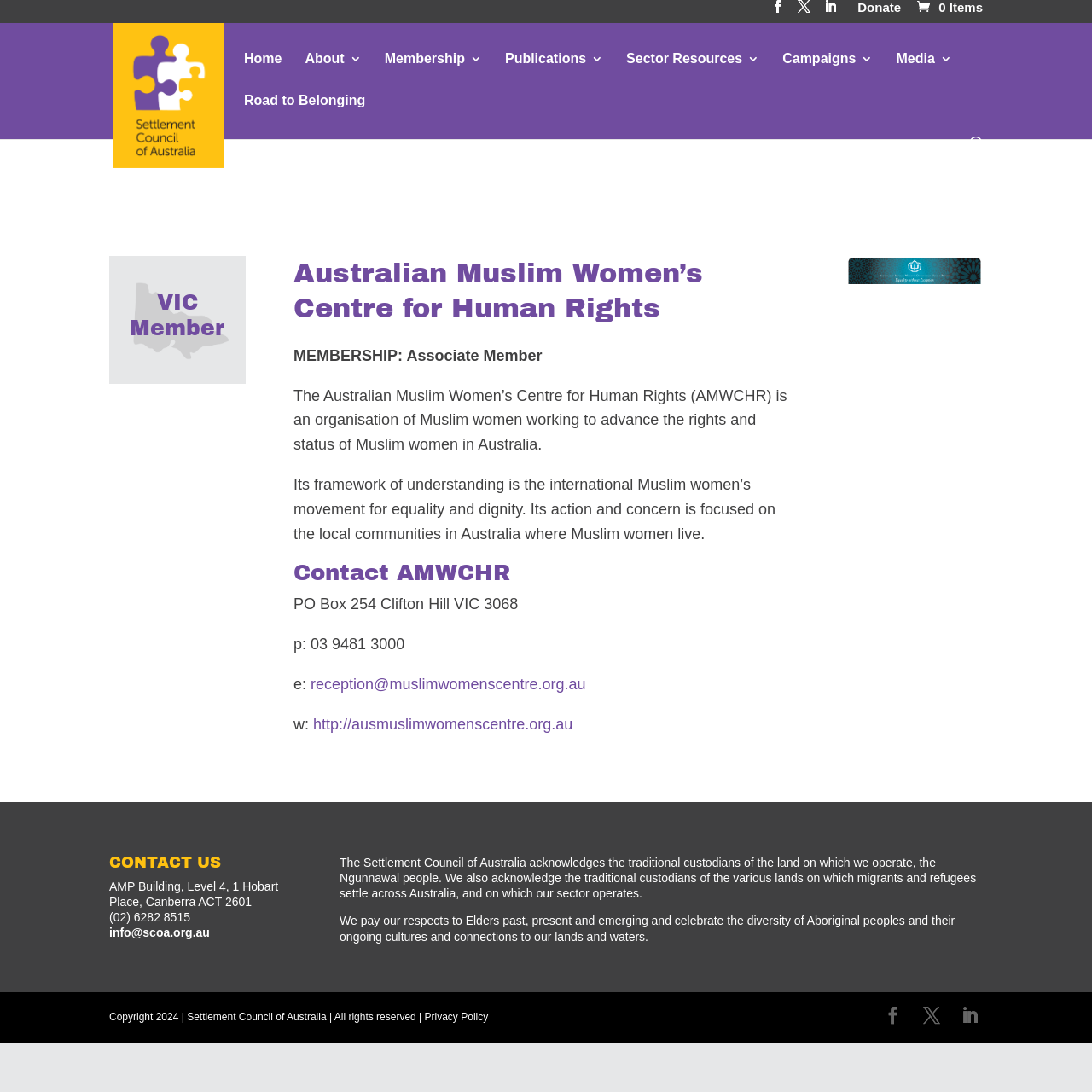What is the email address of the organisation?
Please use the visual content to give a single word or phrase answer.

reception@muslimwomenscentre.org.au